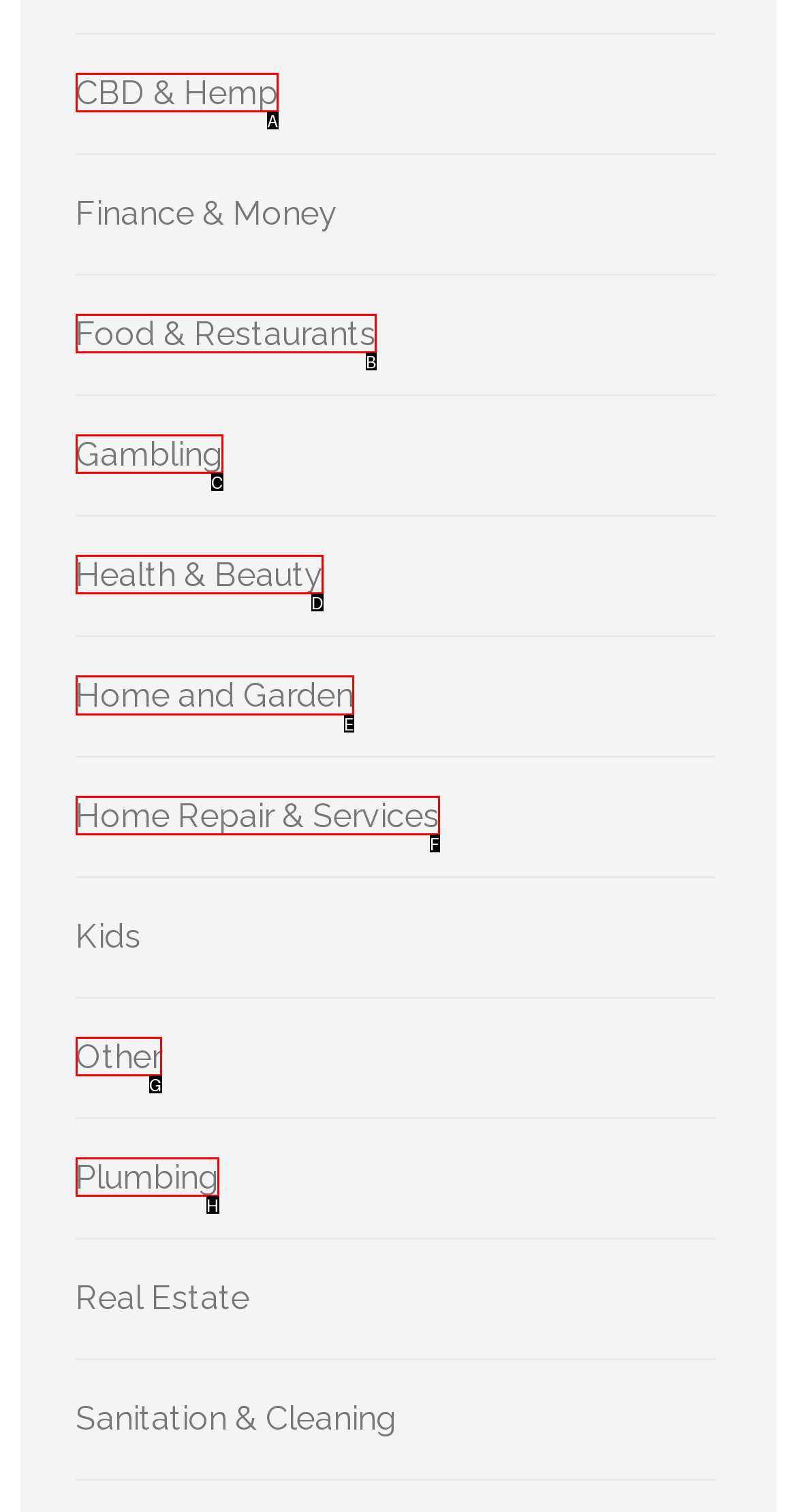Which UI element should be clicked to perform the following task: Browse Home and Garden? Answer with the corresponding letter from the choices.

E